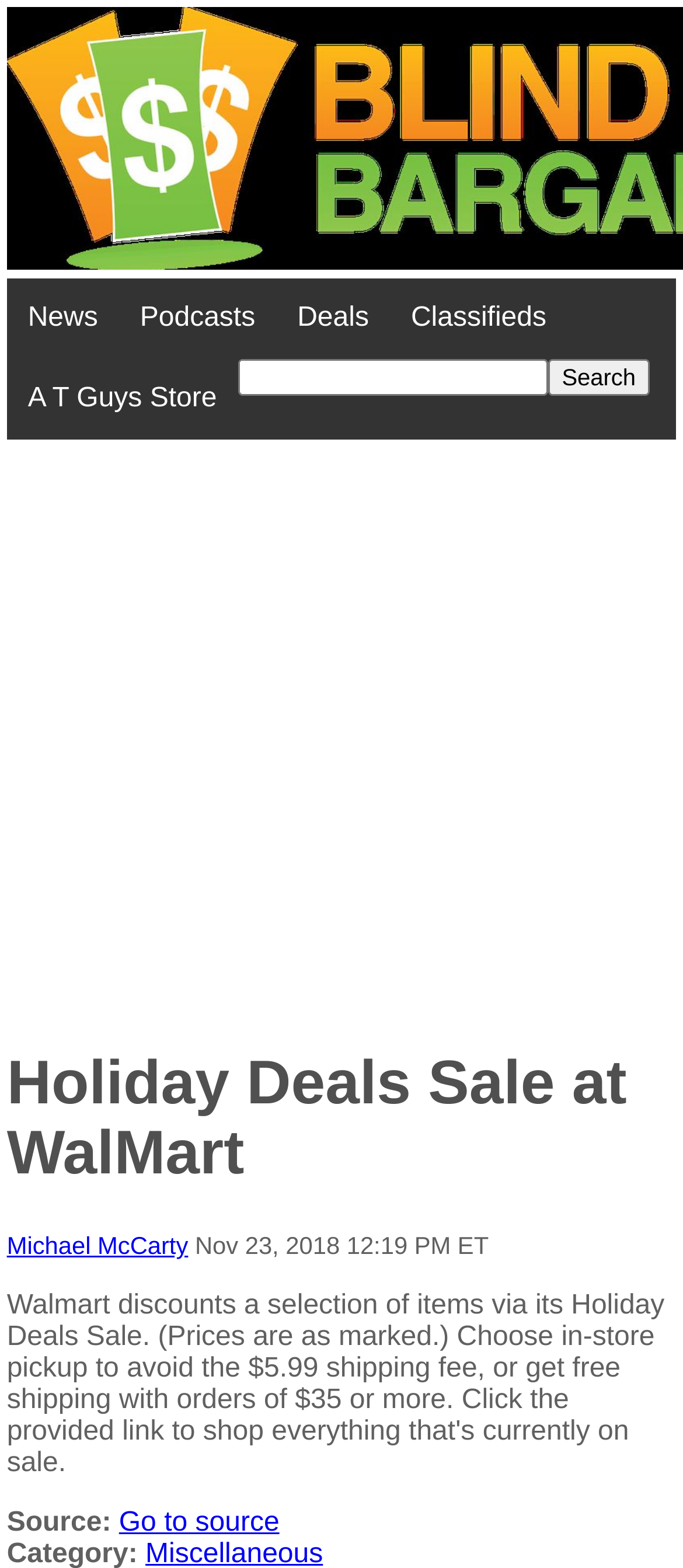Please provide the bounding box coordinate of the region that matches the element description: Skip to main content. Coordinates should be in the format (top-left x, top-left y, bottom-right x, bottom-right y) and all values should be between 0 and 1.

None